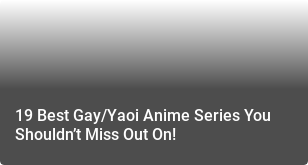Provide a comprehensive description of the image.

The image features a bold, attention-grabbing title that reads "19 Best Gay/Yaoi Anime Series You Shouldn’t Miss Out On!" This title suggests a curated list aimed at enthusiasts of gay and Yaoi anime, highlighting series that are deemed must-watch within this genre. The design presents a visually striking background, enhancing the appeal of the content. This image likely serves as a promotional element for an article or blog post dedicated to showcasing popular and noteworthy anime series that explore LGBTQ+ themes, inviting readers to discover and enjoy influential works in the anime landscape.